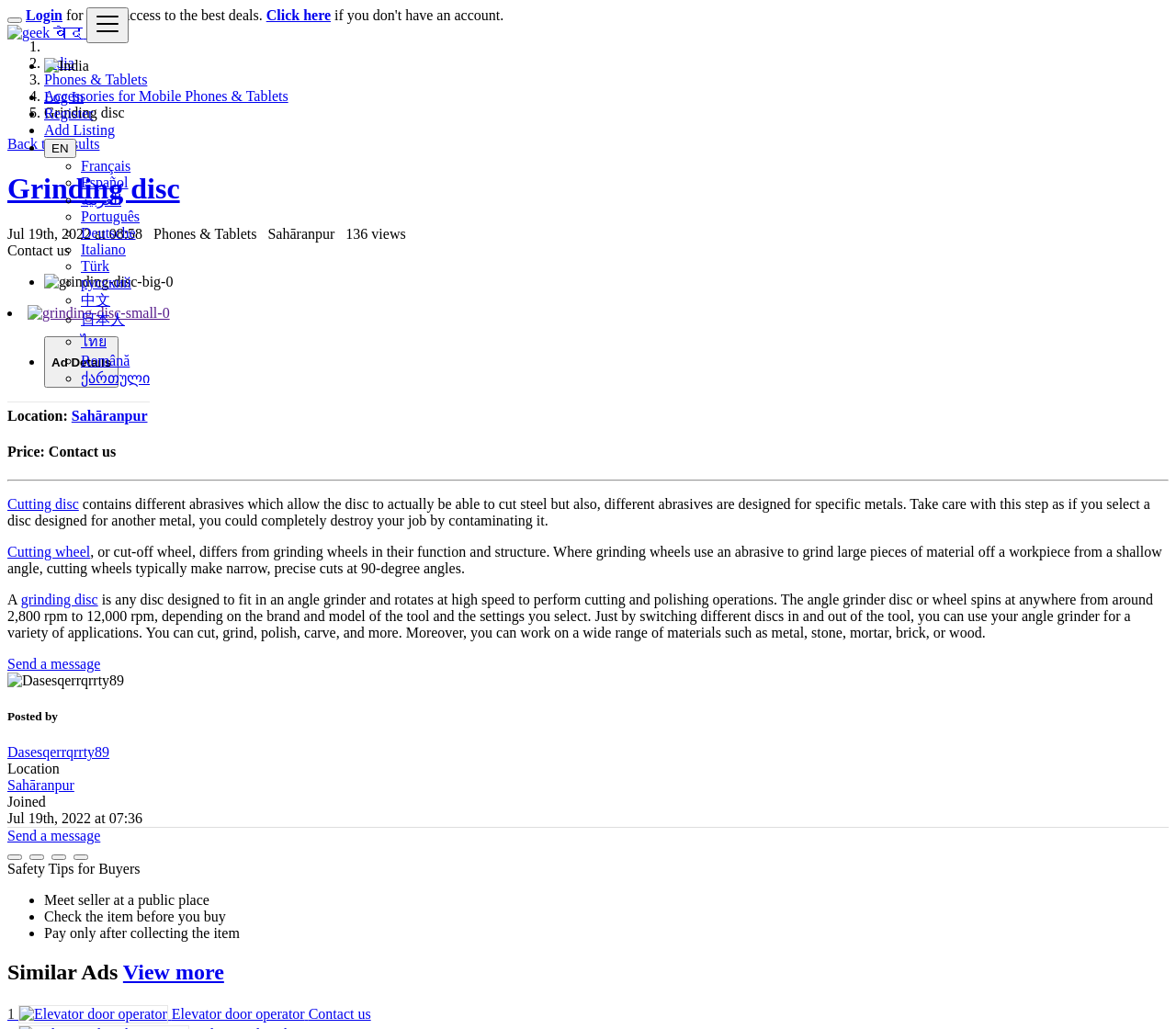Write an elaborate caption that captures the essence of the webpage.

This webpage appears to be a classified advertisement for a grinding disc. At the top, there is a navigation menu with links to "Log In", "Register", and "Add Listing". To the right of the navigation menu, there is a language selection dropdown menu with options for various languages.

Below the navigation menu, there is a breadcrumb navigation bar showing the path "India > Phones & Tablets > Accessories for Mobile Phones & Tablets > Grinding disc". 

The main content of the page is divided into two sections. The left section contains an image of the grinding disc, along with some details about the product, including the title "Grinding disc", the date "Jul 19th, 2022 at 08:58", and the location "Sahāranpur". There are also some statistics about the ad, such as "136 views".

The right section of the page contains a tabbed interface with multiple tabs, including "Ad Details". The "Ad Details" tab is selected by default and displays information about the product, including the location, price, and a detailed description of the grinding disc. The description explains the differences between grinding wheels and cutting wheels, and how to use the grinding disc for various applications.

Below the tabbed interface, there is a link to "Send a message" to the seller, and a section displaying information about the seller, including their username, location, and join date.